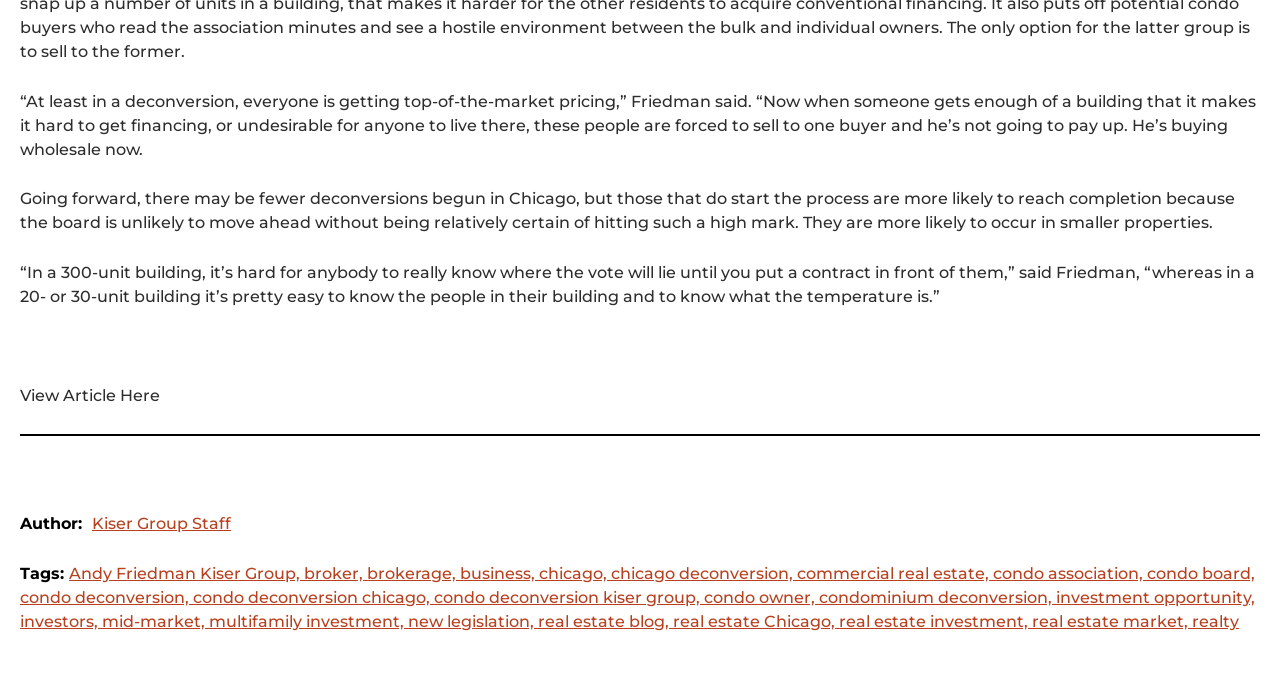Answer the following in one word or a short phrase: 
What is the purpose of the 'View Article Here' link?

To view the full article